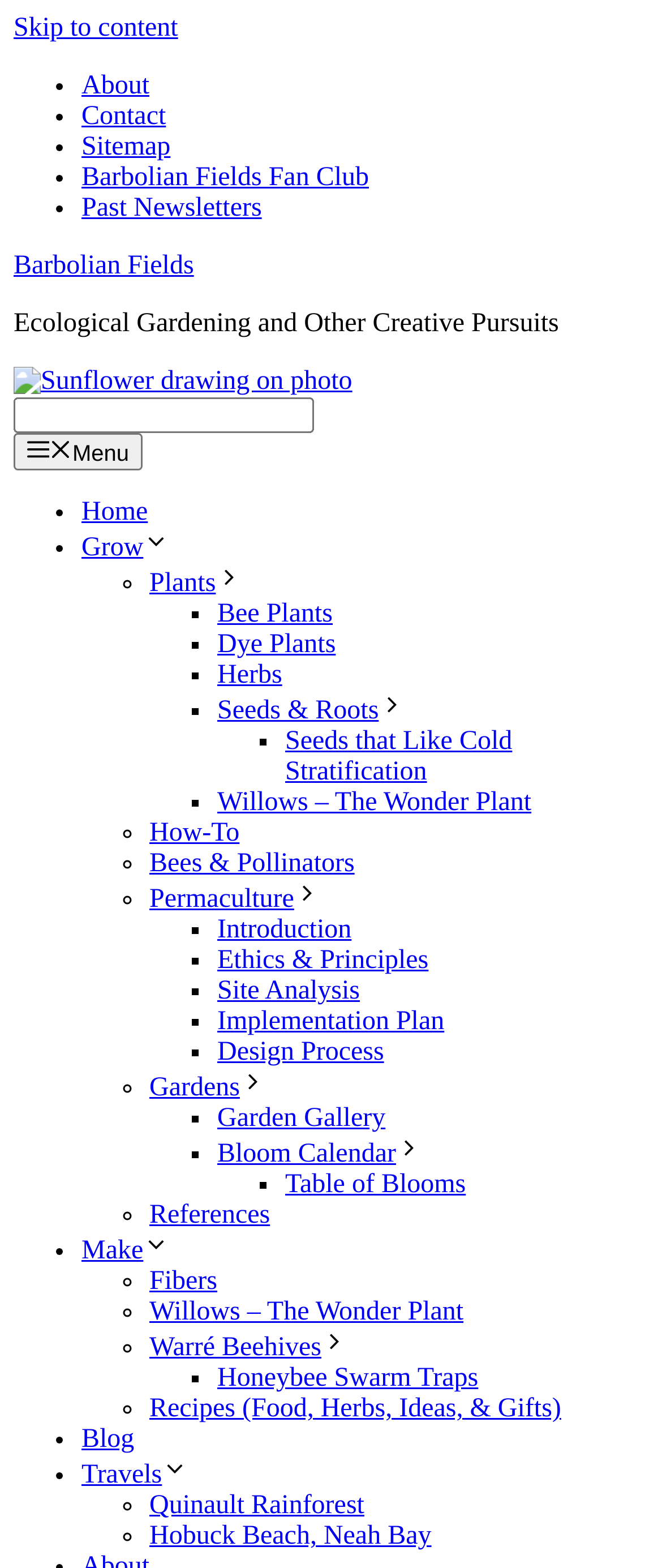Please find the bounding box coordinates (top-left x, top-left y, bottom-right x, bottom-right y) in the screenshot for the UI element described as follows: Hobuck Beach, Neah Bay

[0.226, 0.971, 0.652, 0.989]